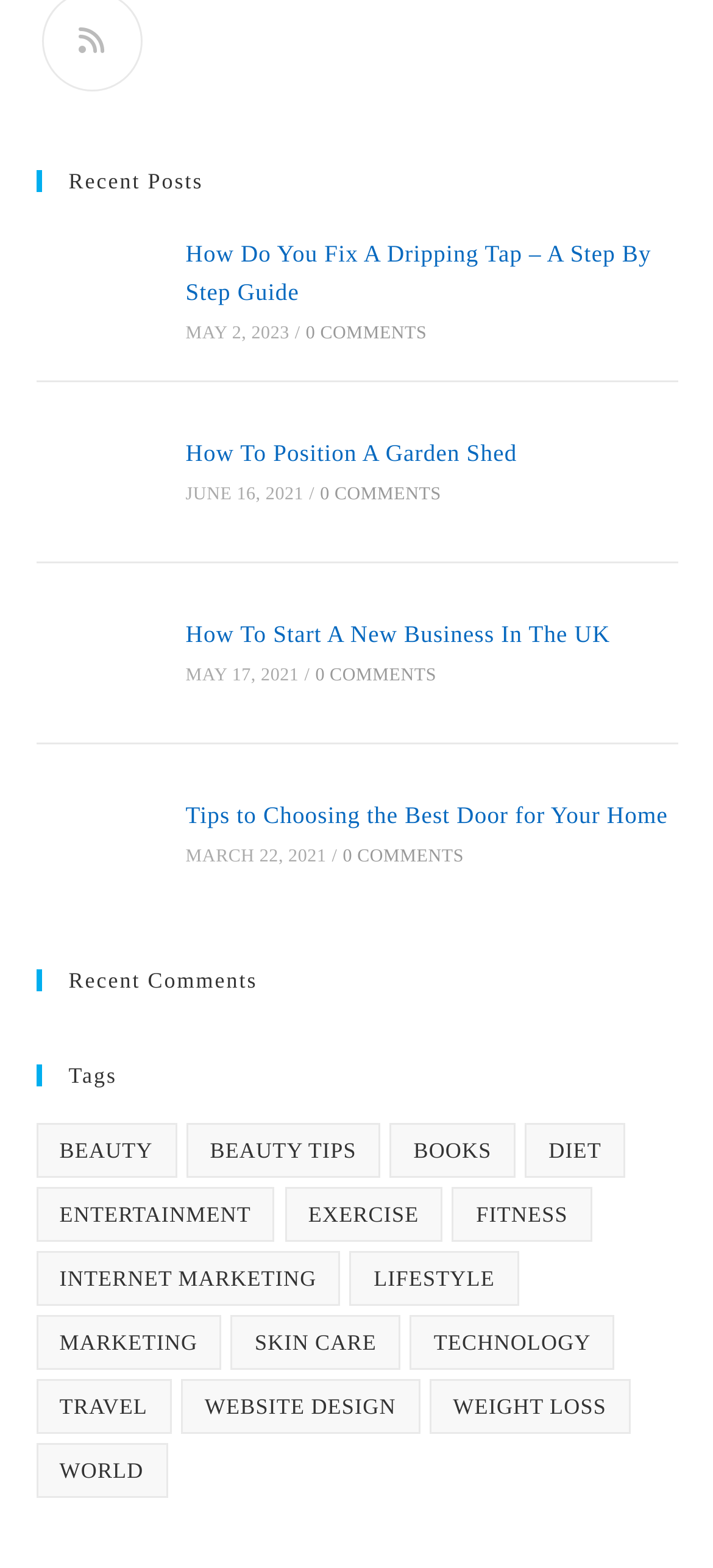What is the date of the latest post?
Please respond to the question with as much detail as possible.

I looked at the dates next to each post title and found that the latest post is dated MAY 2, 2023.